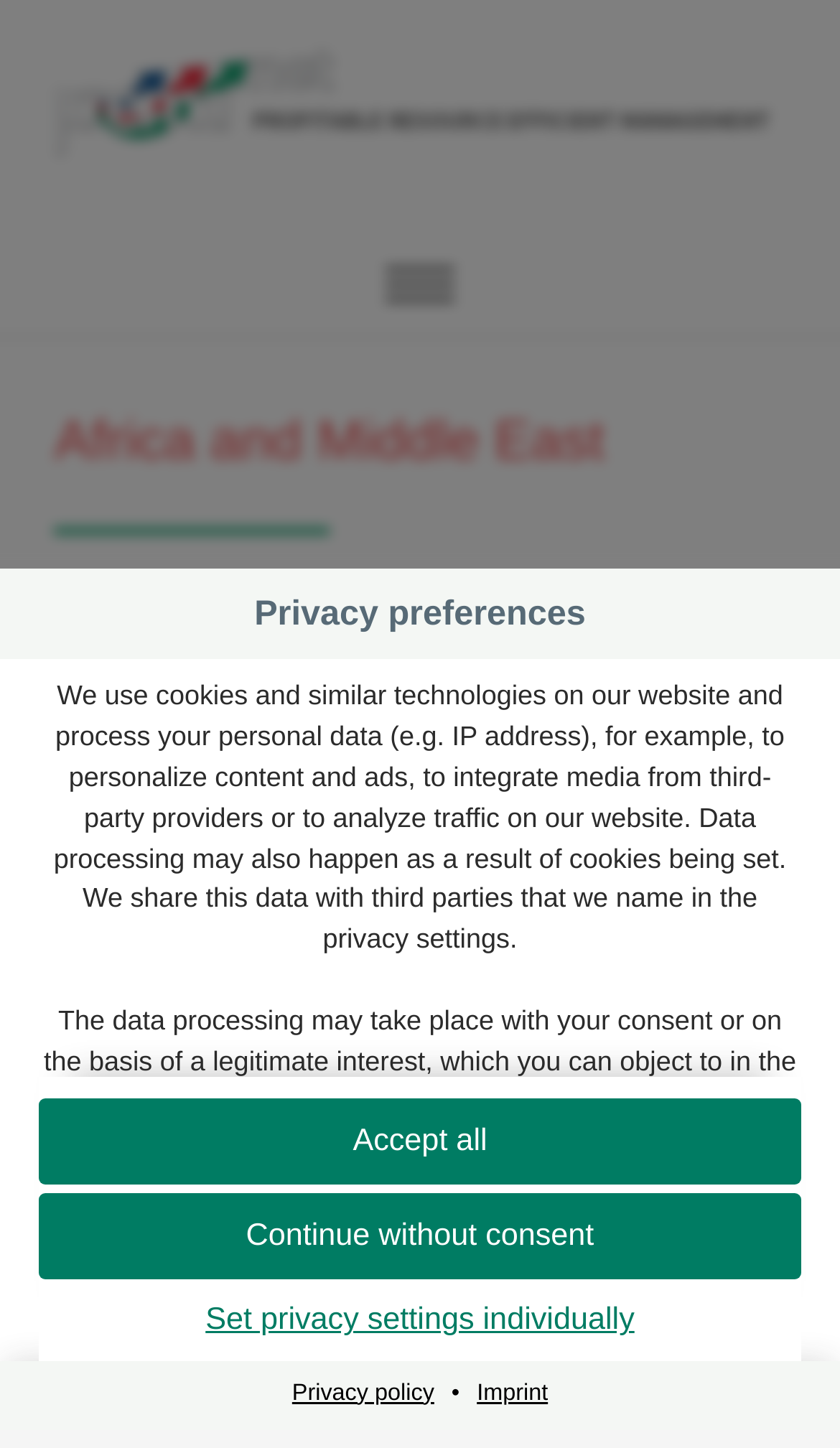Given the content of the image, can you provide a detailed answer to the question?
What type of data is processed on the website?

According to the privacy preferences section, the website processes personal data, including IP addresses, and shares this data with third parties, which implies that the website collects and uses personal information from its users.